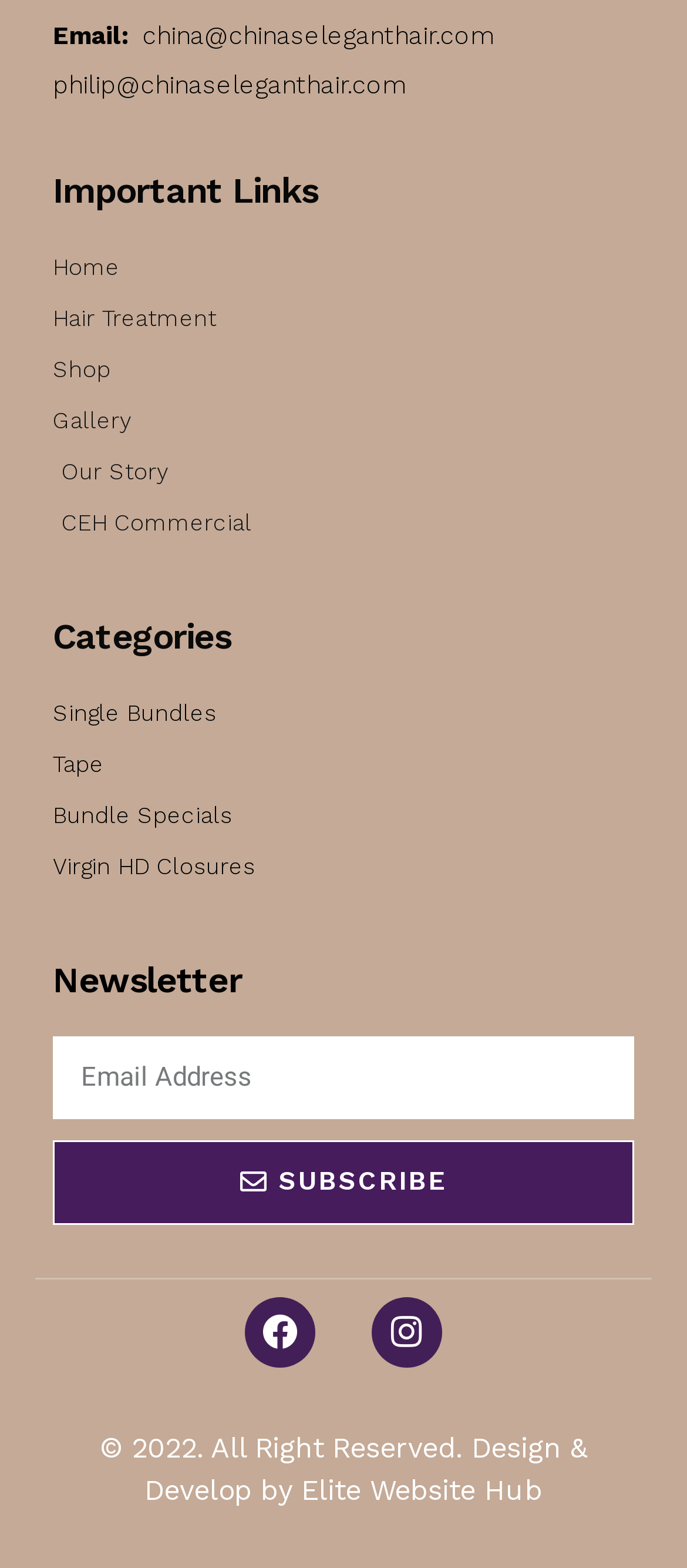Please specify the bounding box coordinates of the clickable region necessary for completing the following instruction: "View hair treatment options". The coordinates must consist of four float numbers between 0 and 1, i.e., [left, top, right, bottom].

[0.077, 0.19, 0.923, 0.217]